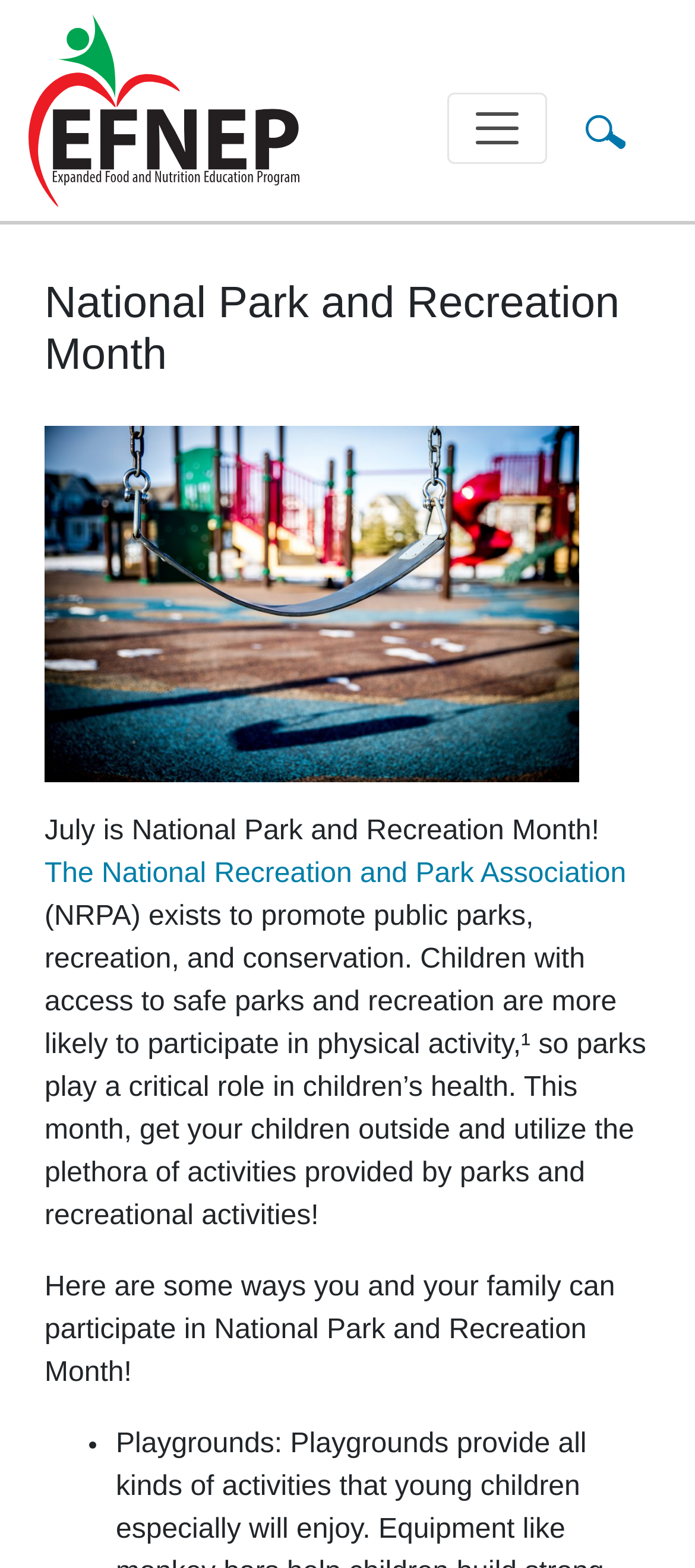Answer the question in a single word or phrase:
What is the image displayed on the webpage?

swing